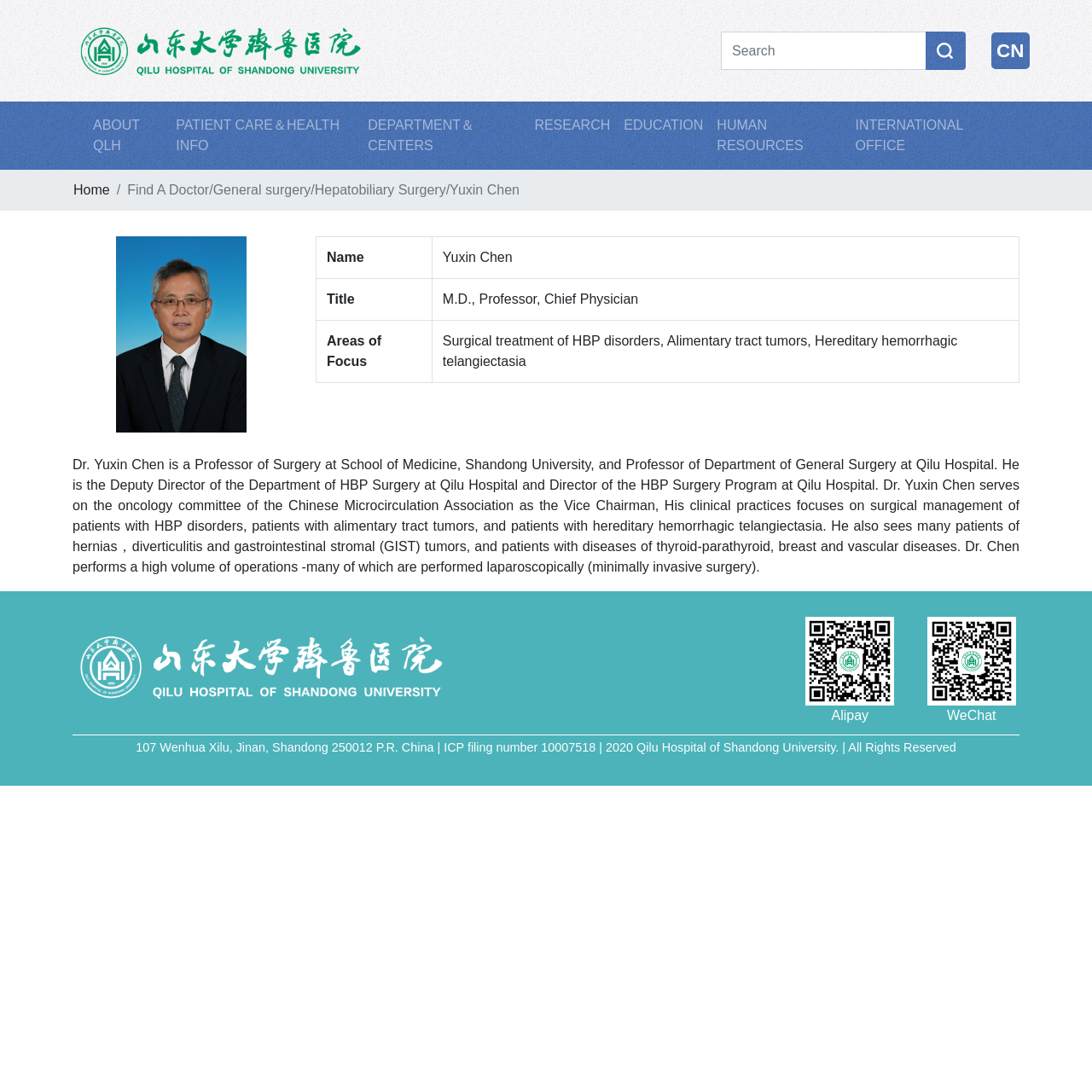Generate a detailed explanation of the webpage's features and information.

The webpage appears to be a doctor's profile page from Shandong University QILU Hospital. At the top, there is a search bar and a button to the right of it. To the top-right, there are links to switch the language, with "CN" being the current selection. Below the search bar, there is a navigation menu with buttons for "ABOUT QLH", "PATIENT CARE＆HEALTH INFO", "DEPARTMENT＆CENTERS", "RESEARCH", "EDUCATION", "HUMAN RESOURCES", and "INTERNATIONAL OFFICE". Each of these buttons has a dropdown menu.

Below the navigation menu, there is a breadcrumb navigation bar with links to "Home", "Find A Doctor", "General surgery", and "Hepatobiliary Surgery". The current page is "Hepatobiliary Surgery" and the doctor's name, "Yuxin Chen", is displayed to the right of the breadcrumb navigation bar.

To the right of the breadcrumb navigation bar, there is an image, and below it, there is a table with three rows. The table displays information about Dr. Yuxin Chen, including his name, title, and areas of focus.

Below the table, there is a paragraph of text that describes Dr. Yuxin Chen's background, clinical practices, and areas of expertise. The text is quite detailed and provides a comprehensive overview of the doctor's profile.

At the bottom of the page, there are links to social media platforms, including Alipay and WeChat. The hospital's address and copyright information are also displayed at the bottom of the page.